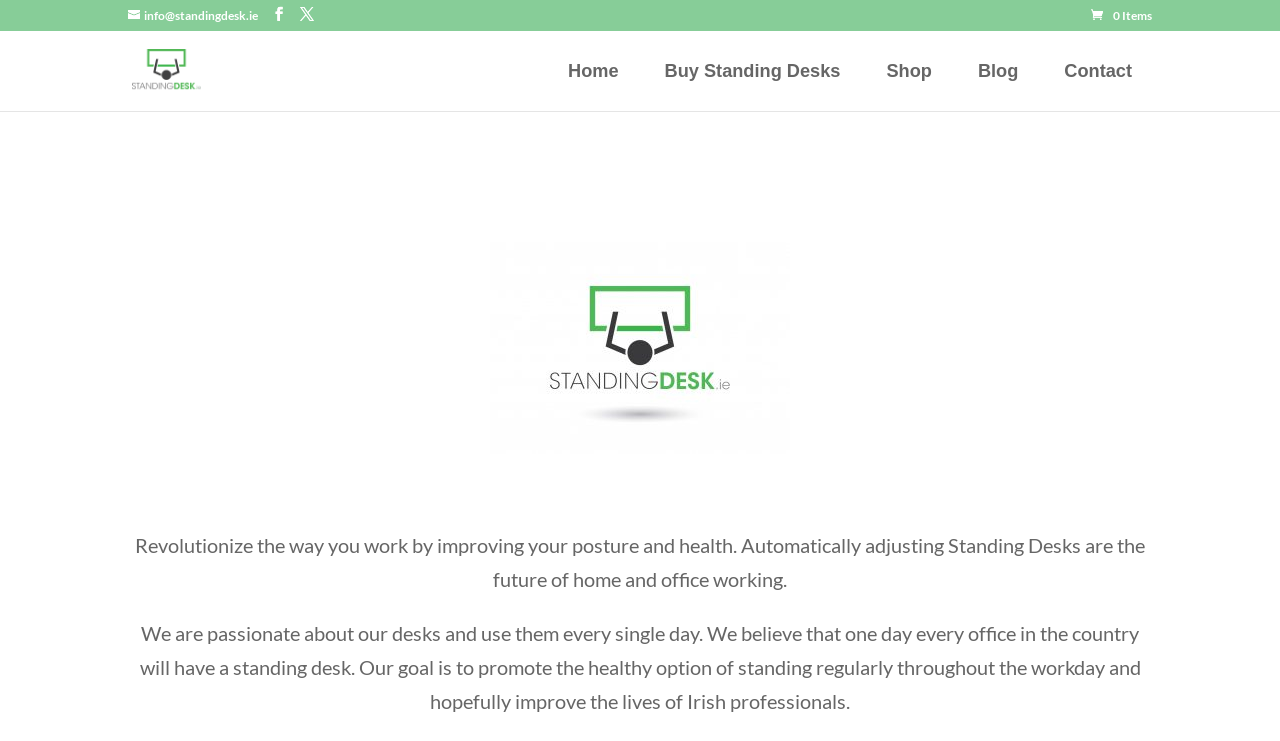What is the purpose of the standing desks?
Please respond to the question with a detailed and thorough explanation.

The text 'Revolutionize the way you work by improving your posture and health. Automatically adjusting Standing Desks are the future of home and office working.' suggests that the purpose of the standing desks is to improve posture and health.